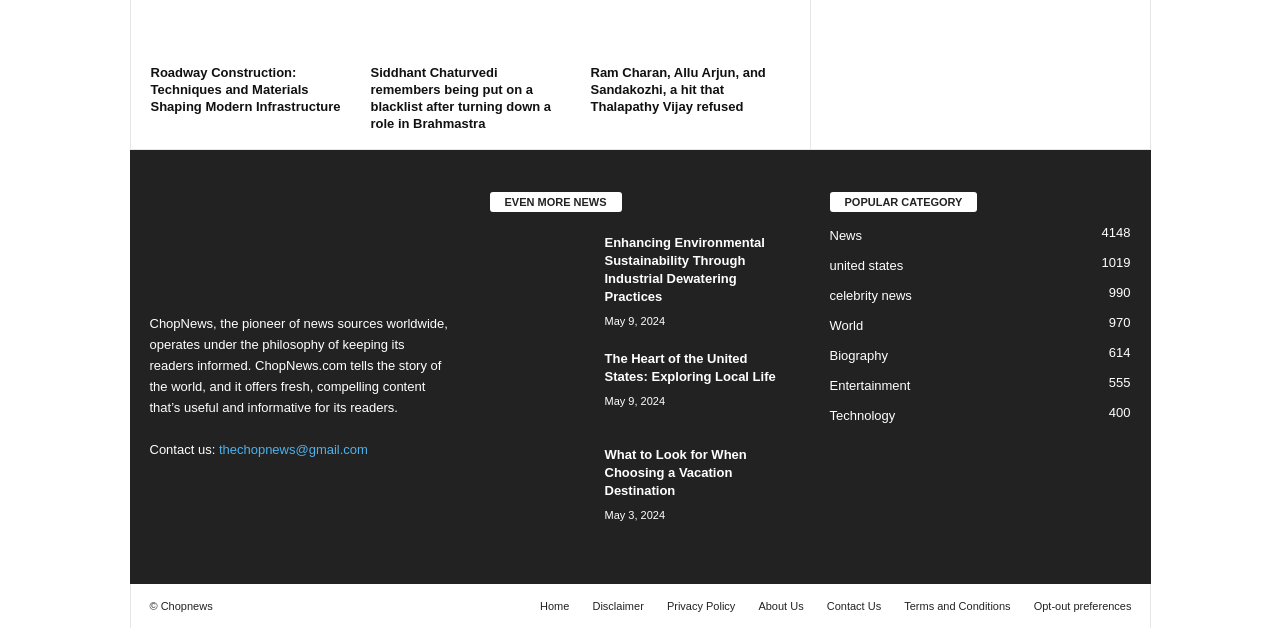Determine the bounding box coordinates of the region that needs to be clicked to achieve the task: "Click on the 'Roadway Construction: Techniques and Materials Shaping Modern Infrastructure' link".

[0.118, 0.103, 0.266, 0.181]